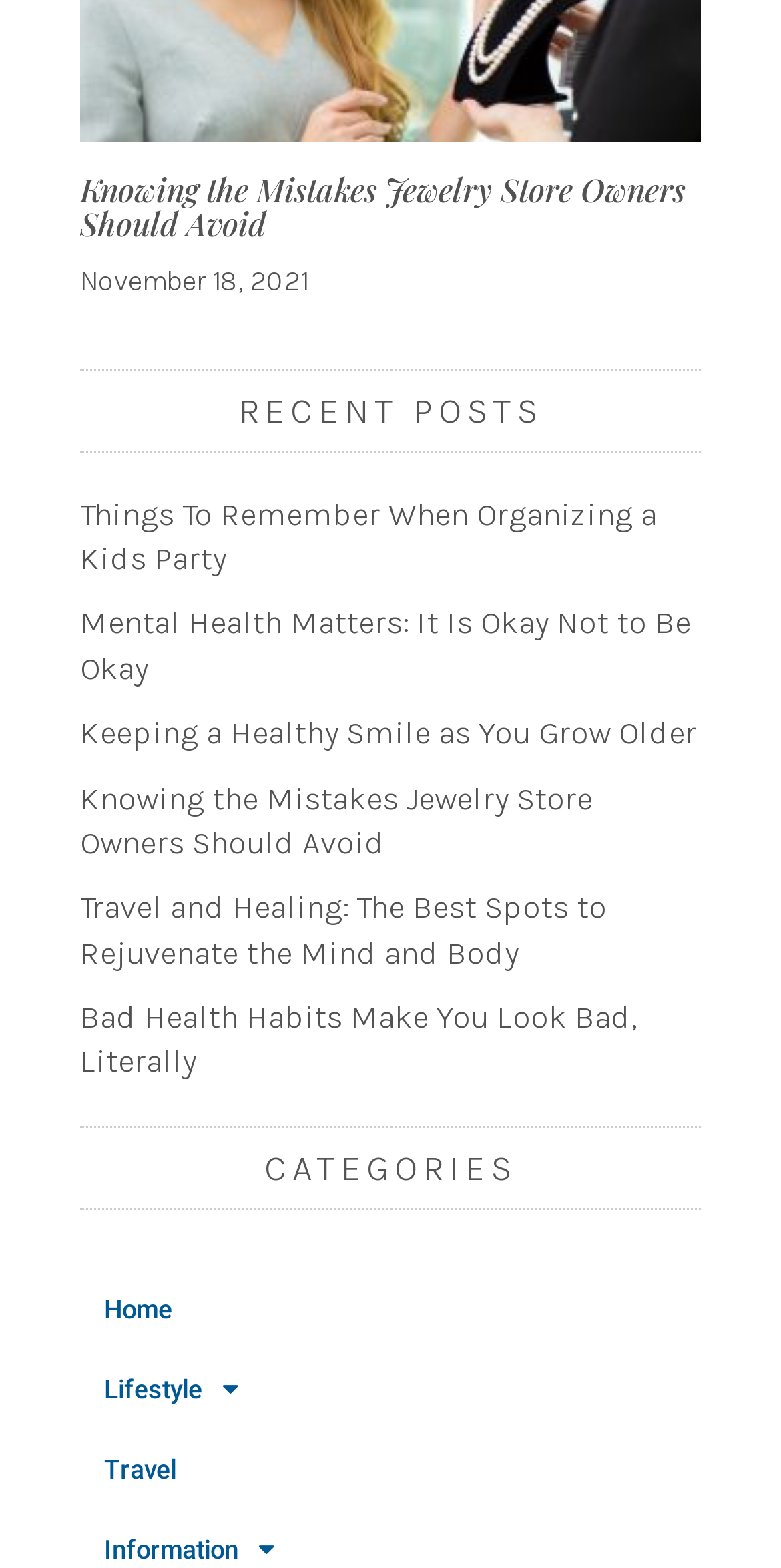Show the bounding box coordinates for the element that needs to be clicked to execute the following instruction: "browse the categories". Provide the coordinates in the form of four float numbers between 0 and 1, i.e., [left, top, right, bottom].

[0.103, 0.732, 0.897, 0.757]